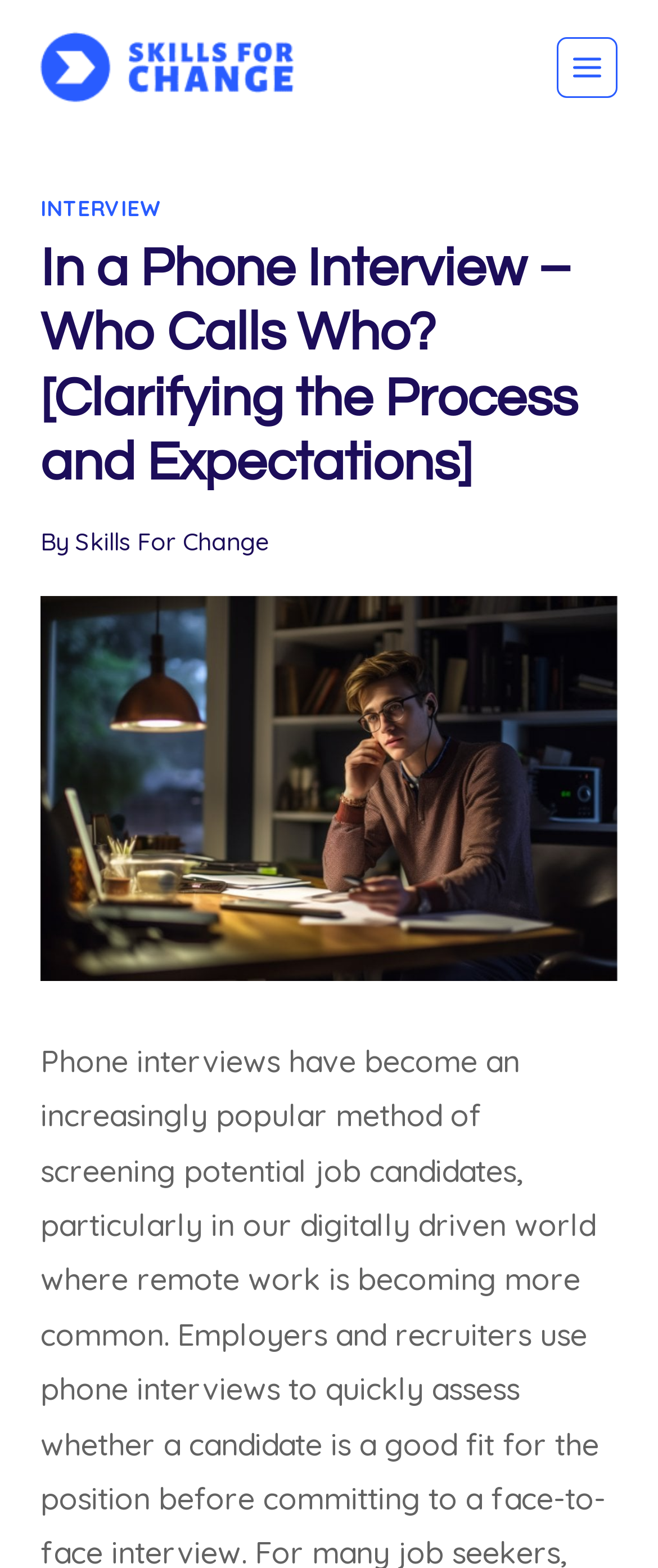What is the function of the button at the top right corner?
Respond with a short answer, either a single word or a phrase, based on the image.

To open the menu